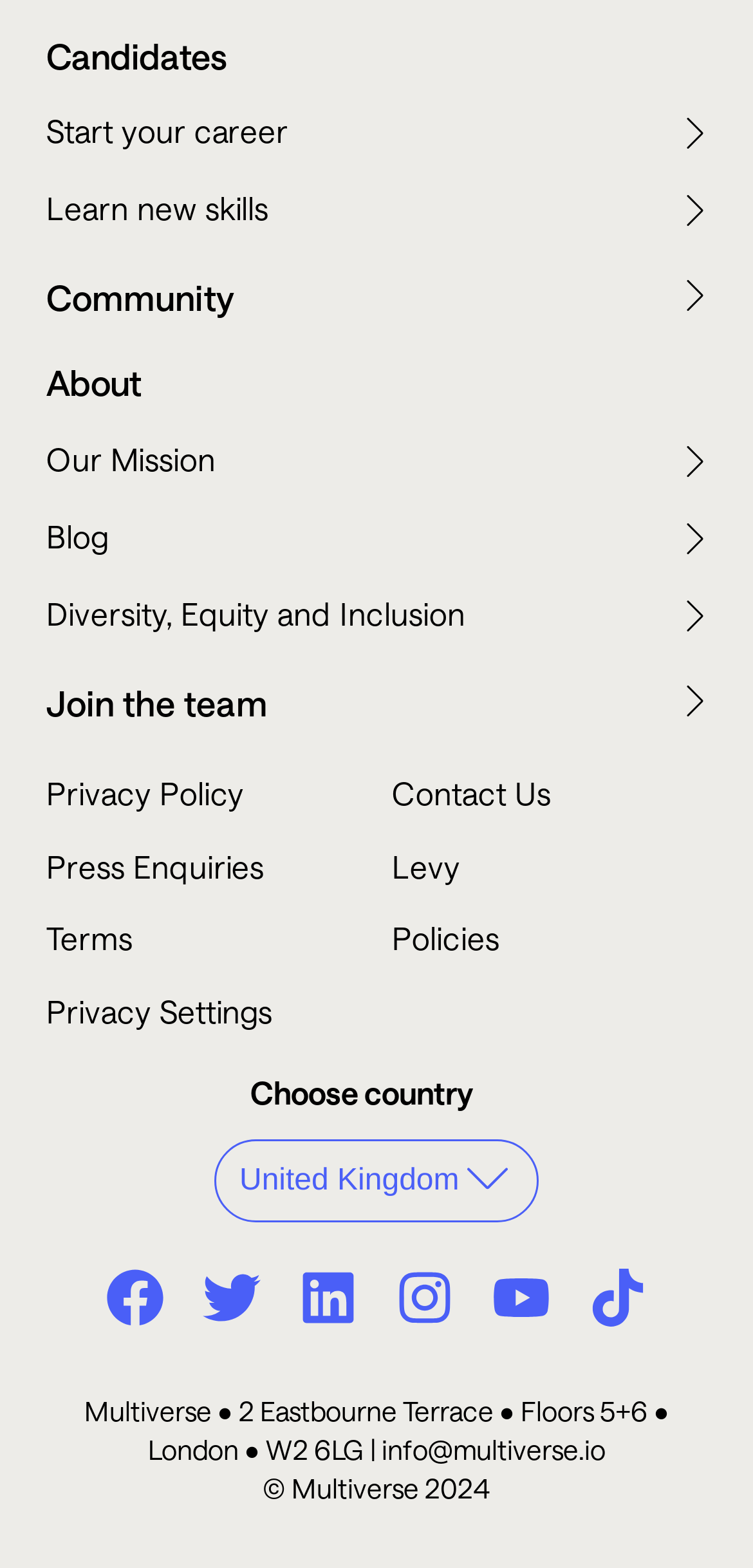Use one word or a short phrase to answer the question provided: 
What is the first link on the webpage?

Start your career